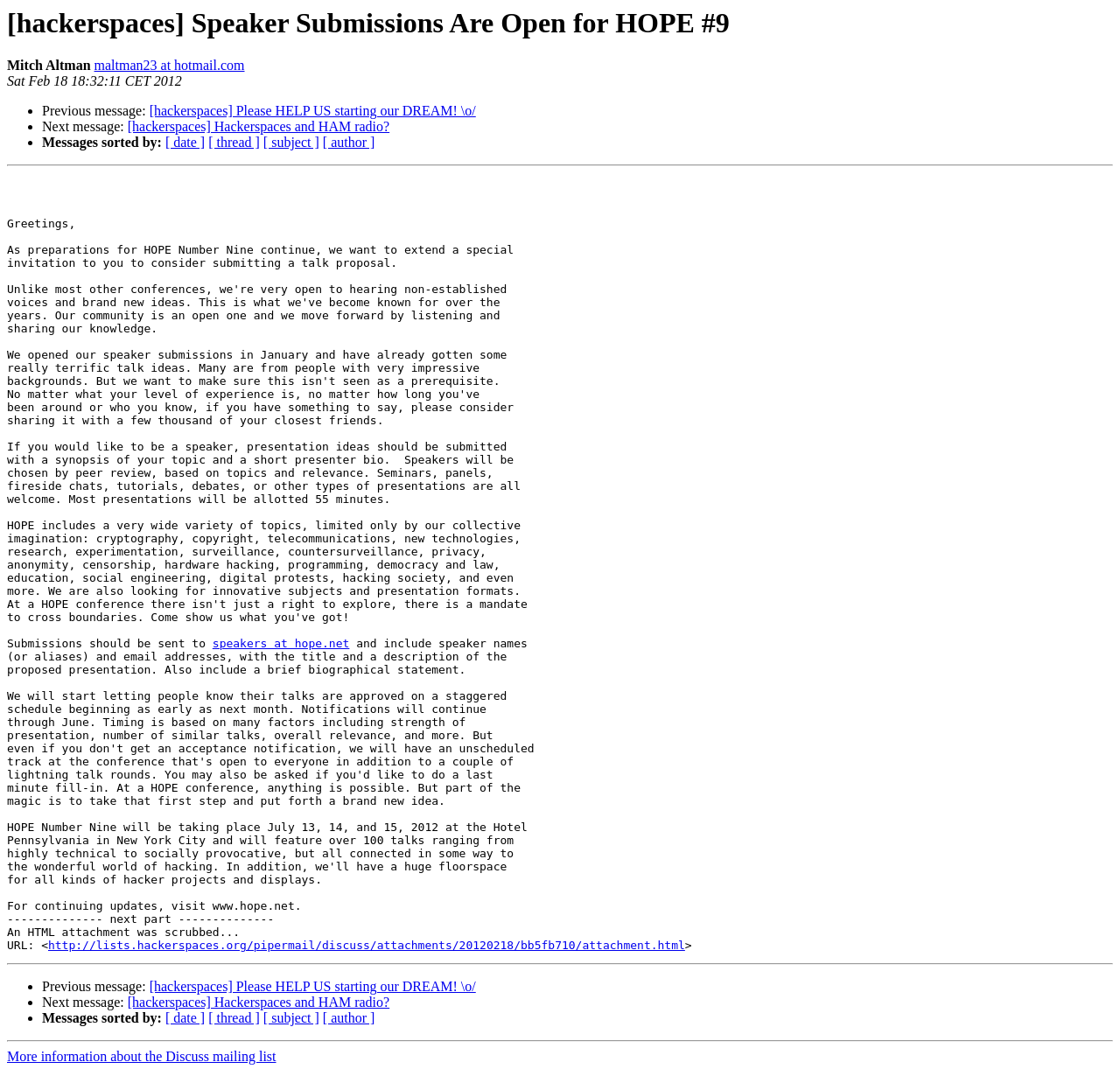Based on the visual content of the image, answer the question thoroughly: What is the sender's email address?

I found the sender's email address by looking at the static text element that contains the email address, which is 'maltman23 at hotmail.com'.